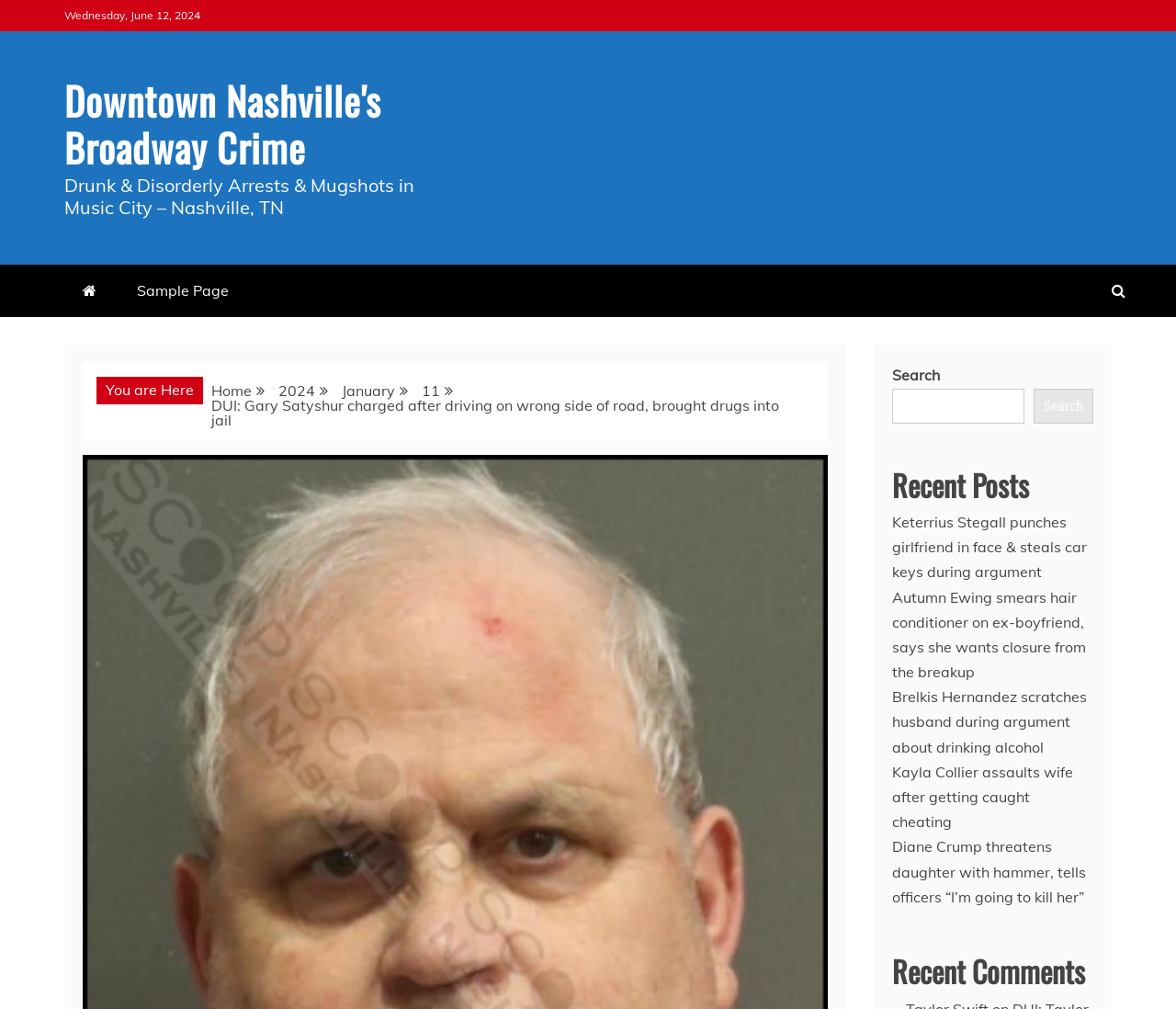Please answer the following question using a single word or phrase: 
What type of information is provided in the breadcrumbs?

Navigation